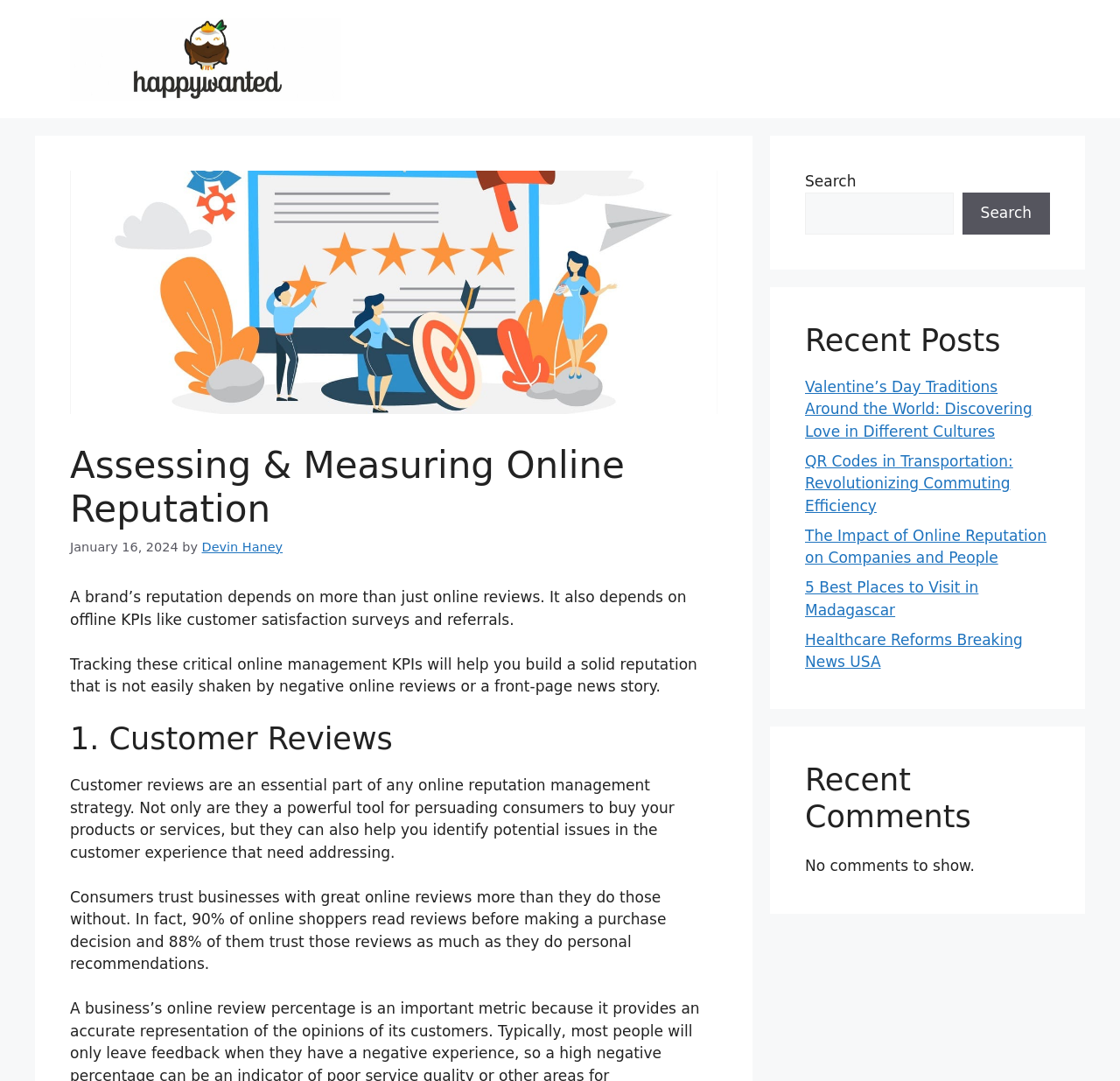What is the main topic of this webpage?
Please give a detailed and thorough answer to the question, covering all relevant points.

Based on the heading 'Assessing & Measuring Online Reputation' and the content of the webpage, it is clear that the main topic of this webpage is online reputation.